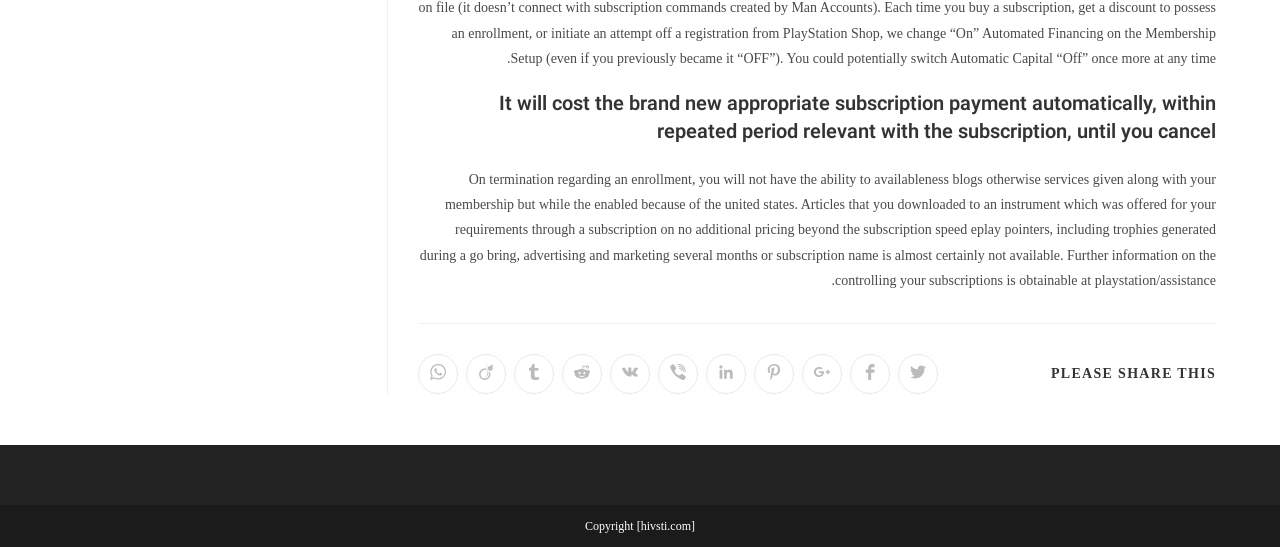Please provide the bounding box coordinates for the element that needs to be clicked to perform the instruction: "Share on Twitter". The coordinates must consist of four float numbers between 0 and 1, formatted as [left, top, right, bottom].

[0.701, 0.647, 0.732, 0.72]